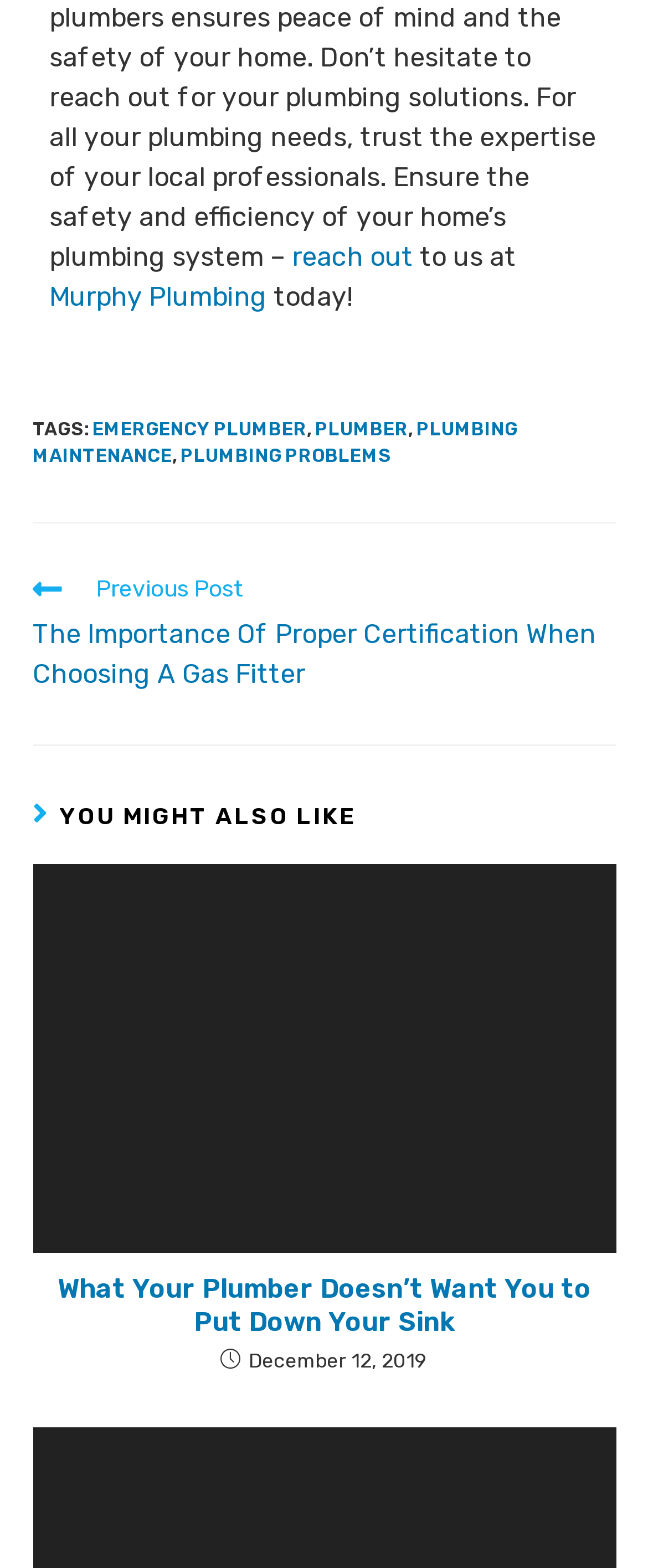Find the bounding box of the web element that fits this description: "plumber".

[0.486, 0.267, 0.629, 0.28]